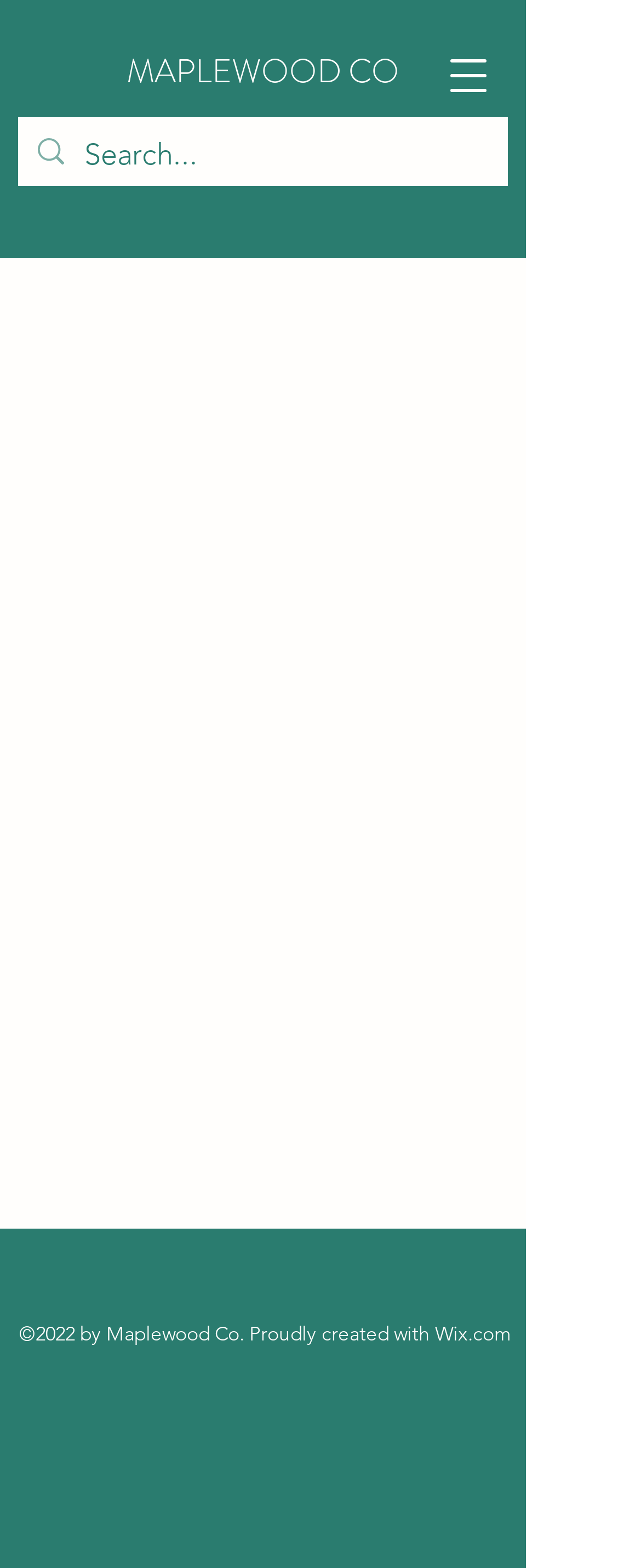Answer the question below using just one word or a short phrase: 
What is the purpose of the search box?

To search the website